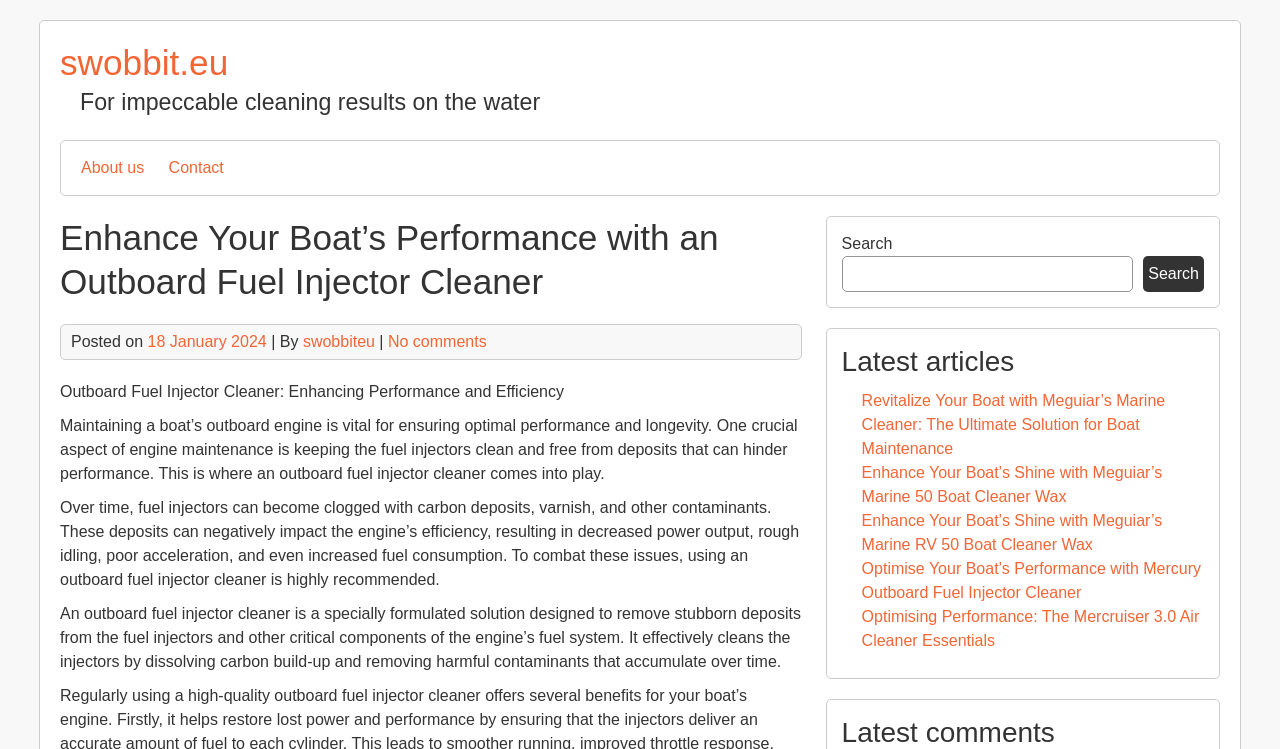Find the bounding box coordinates for the area that should be clicked to accomplish the instruction: "Check the 'Contact' page".

[0.132, 0.188, 0.175, 0.26]